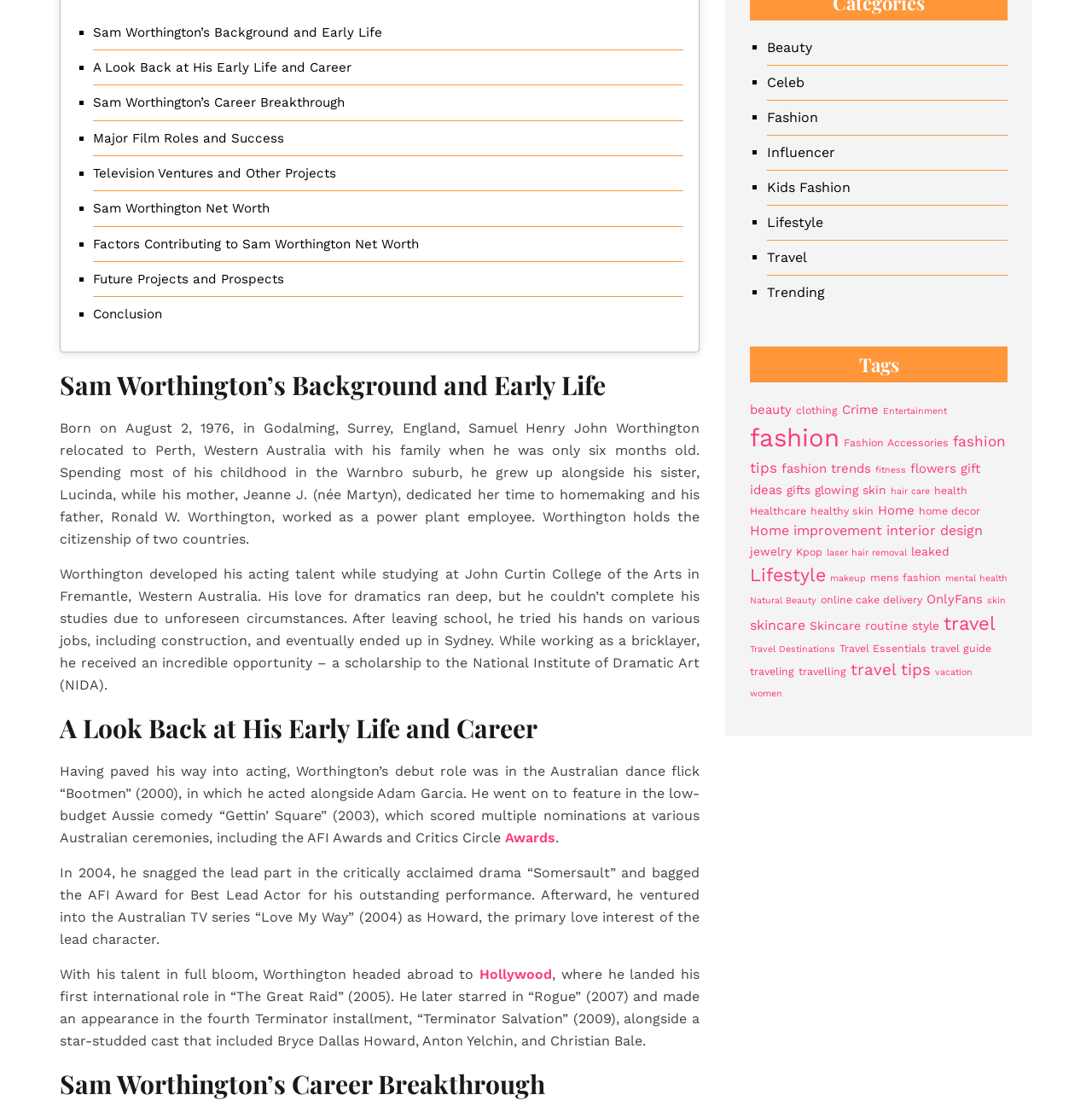Use a single word or phrase to answer the question:
What is the name of the Australian TV series Sam Worthington acted in?

Love My Way